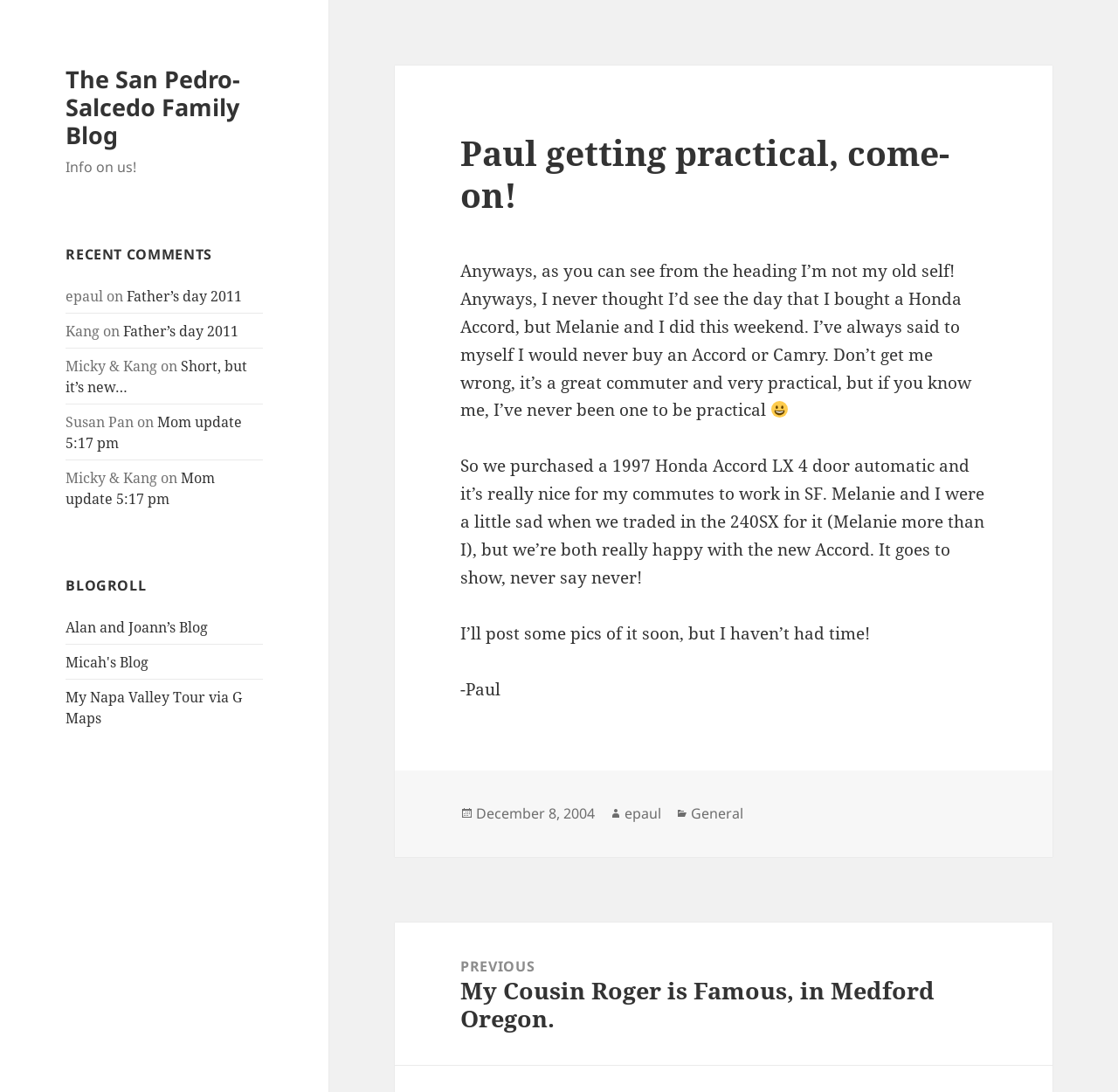Please provide a detailed answer to the question below based on the screenshot: 
What is the category of the post?

The category of the post can be found at the bottom of the webpage, where it says 'Categories' followed by a link 'General'.